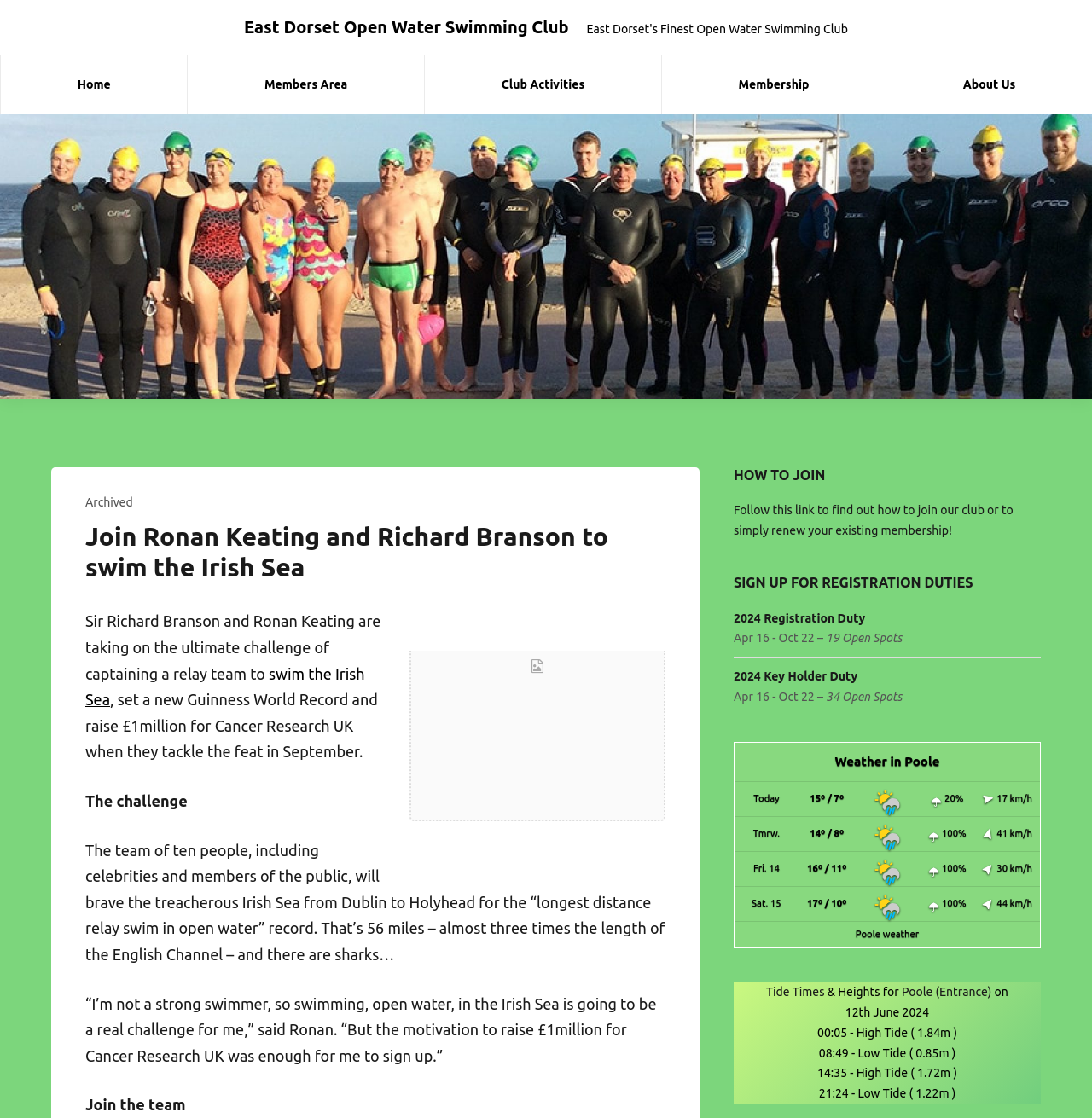Use a single word or phrase to answer this question: 
What is the name of the club mentioned on the webpage?

East Dorset Open Water Swimming Club